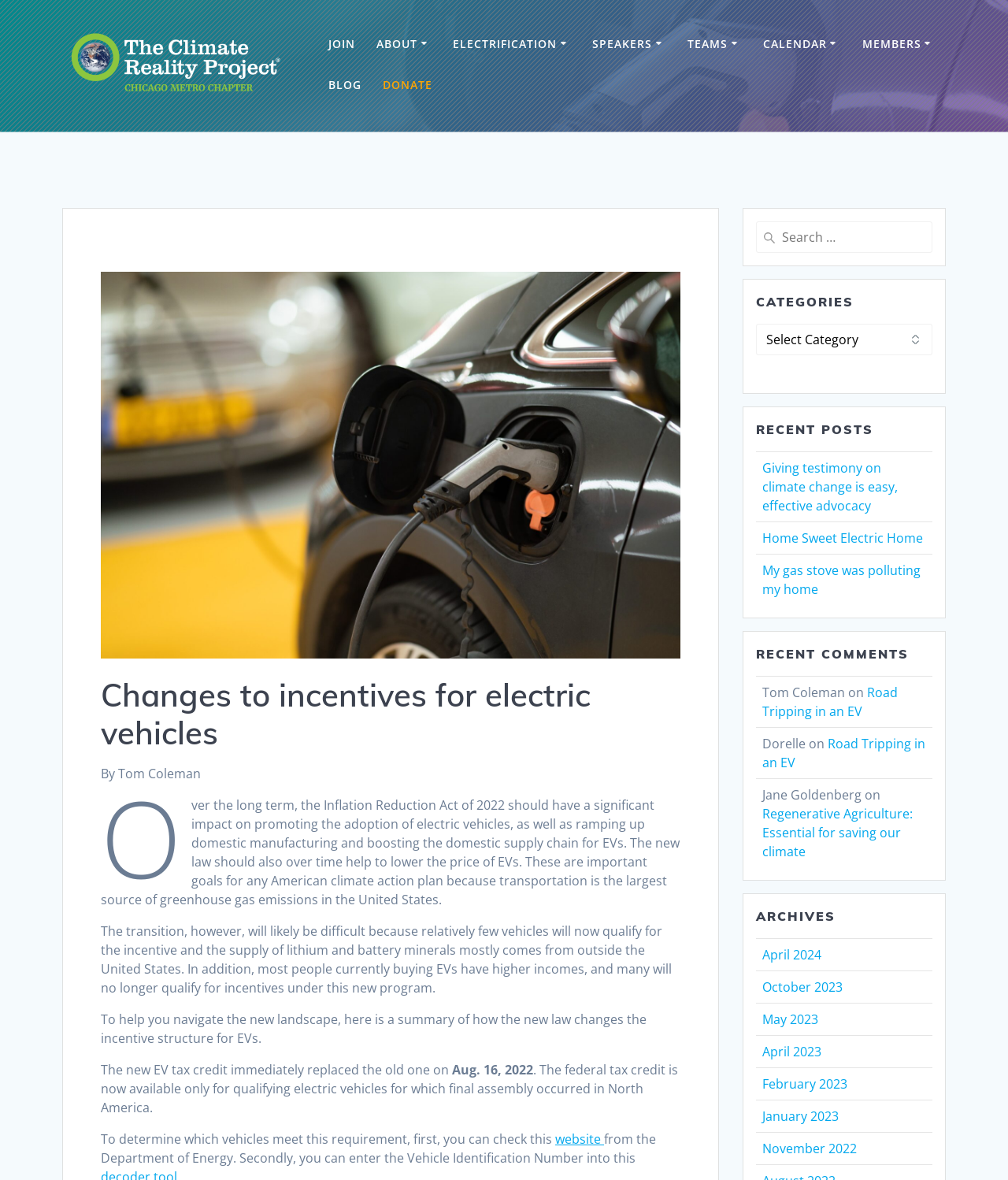Give a detailed explanation of the elements present on the webpage.

This webpage is about the Climate Reality Project: Chicago Metro Chapter, with a focus on the changes brought by the Inflation Reduction Act to the incentives for purchasing electric vehicles (EVs). 

At the top of the page, there is a logo and a link to "The Climate Reality Project: Chicago Metro Chapter" on the left, and a navigation menu with links to "JOIN", "ABOUT", "ELECTRIFICATION", "SPEAKERS", "TEAMS", "CALENDAR", "MEMBERS", "BLOG", and "DONATE" on the right.

Below the navigation menu, there is a heading that reads "Changes to incentives for electric vehicles". The article discusses how the Inflation Reduction Act of 2022 will impact the adoption of electric vehicles, domestic manufacturing, and the domestic supply chain for EVs. It also explains how the new law will change the incentive structure for EVs.

The article is divided into several paragraphs, with the author's name "Tom Coleman" mentioned at the top. The text explains the impact of the new law on the EV industry, including the difficulties that may arise during the transition period.

On the right side of the page, there are several sections, including a search bar, a "CATEGORIES" section with a dropdown menu, a "RECENT POSTS" section with links to three articles, a "RECENT COMMENTS" section with comments from users, and an "ARCHIVES" section with links to articles from different months.

Overall, the webpage provides information on the changes to the incentives for purchasing electric vehicles brought by the Inflation Reduction Act, and offers resources and articles related to the topic.